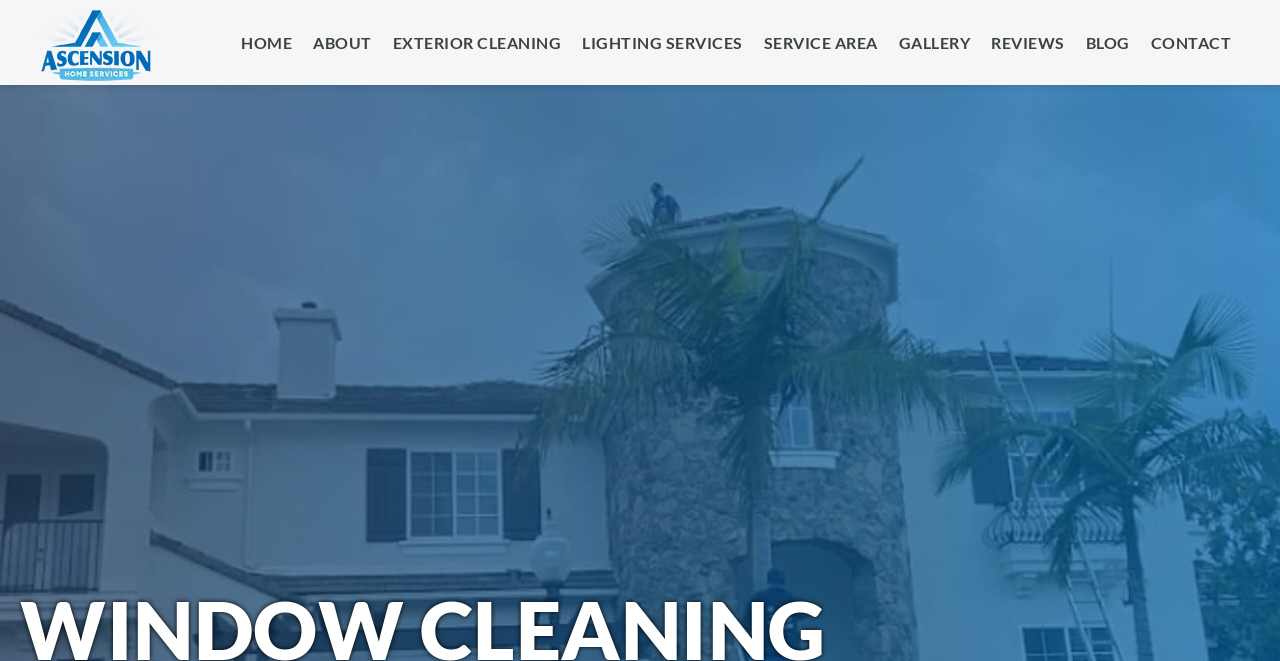Could you highlight the region that needs to be clicked to execute the instruction: "view service area"?

[0.596, 0.03, 0.686, 0.099]